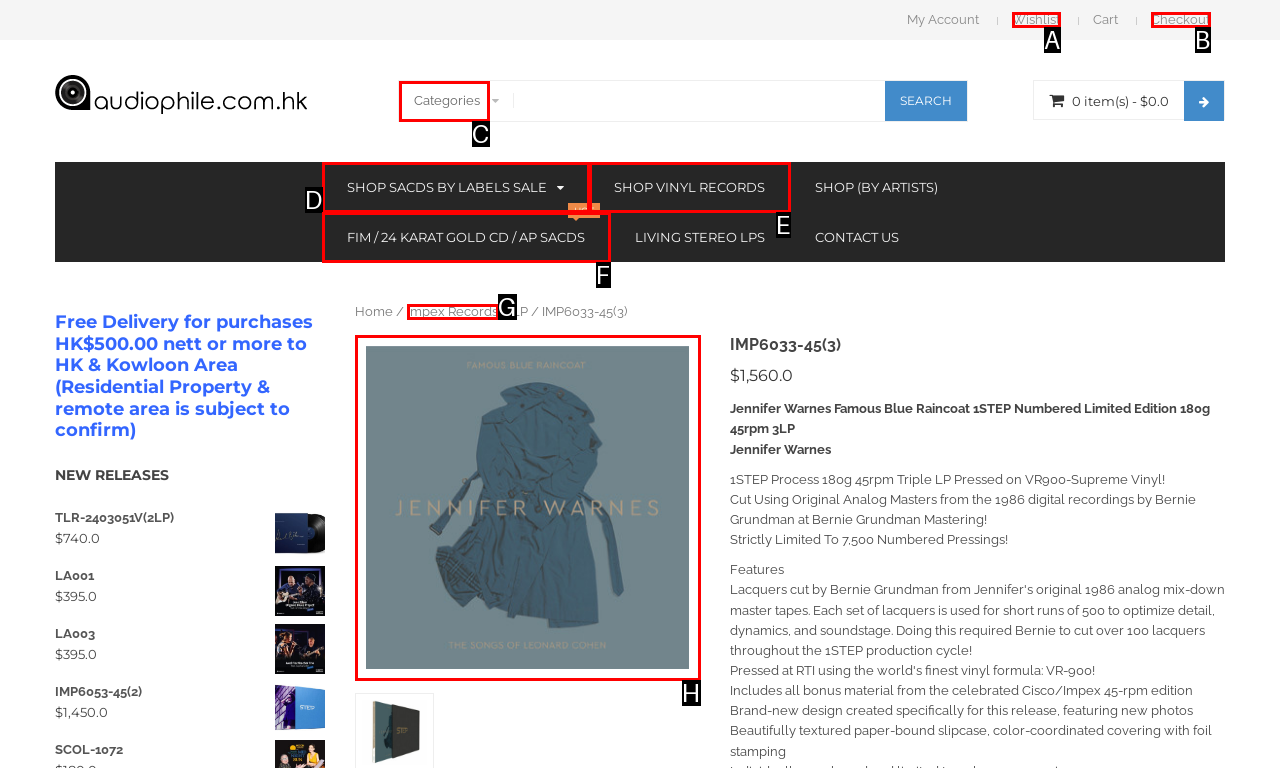Identify which HTML element aligns with the description: Shop SACDs BY LABELS SALE
Answer using the letter of the correct choice from the options available.

D